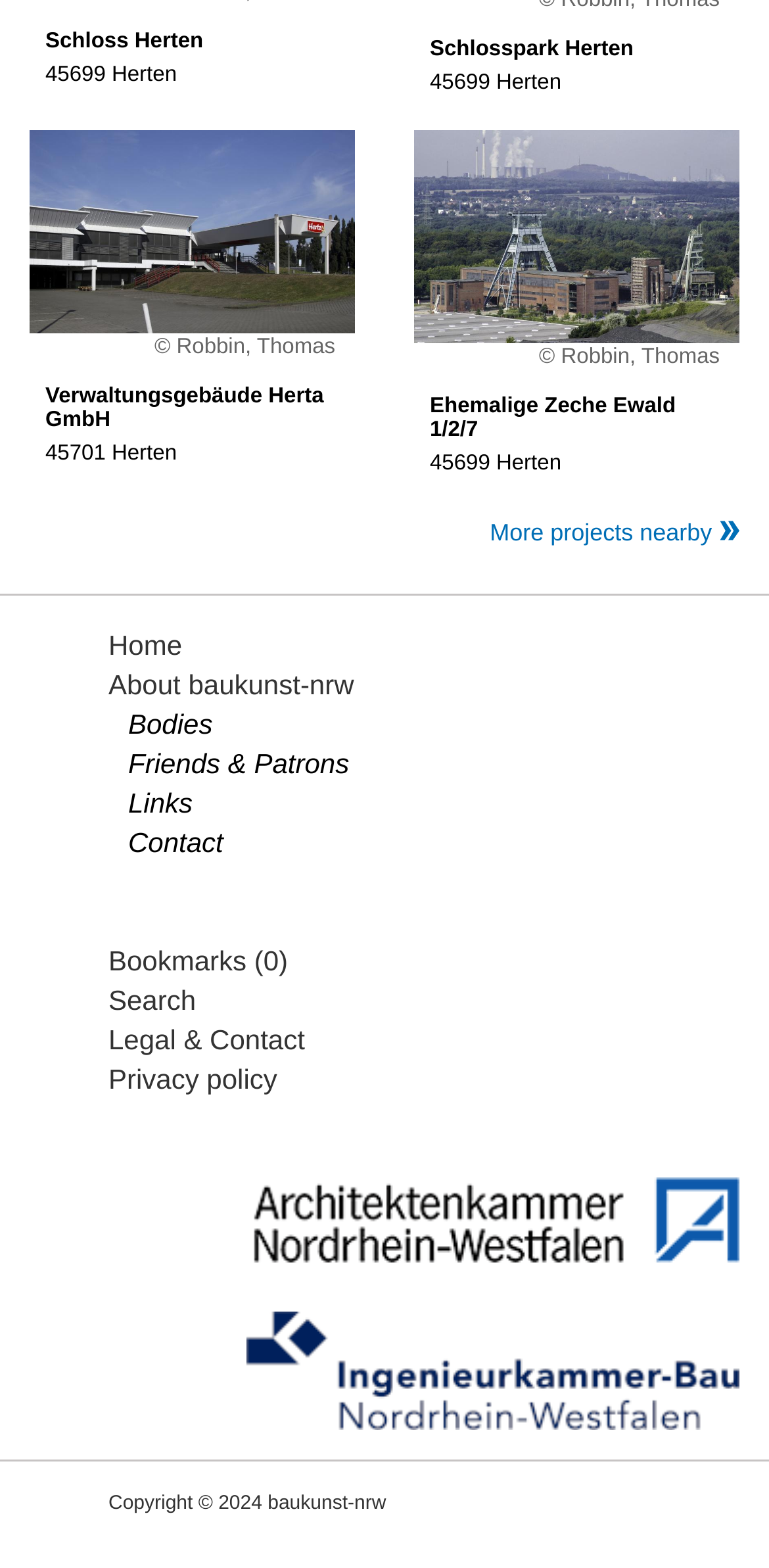Please locate the bounding box coordinates of the region I need to click to follow this instruction: "Explore nearby projects".

[0.637, 0.326, 0.962, 0.36]